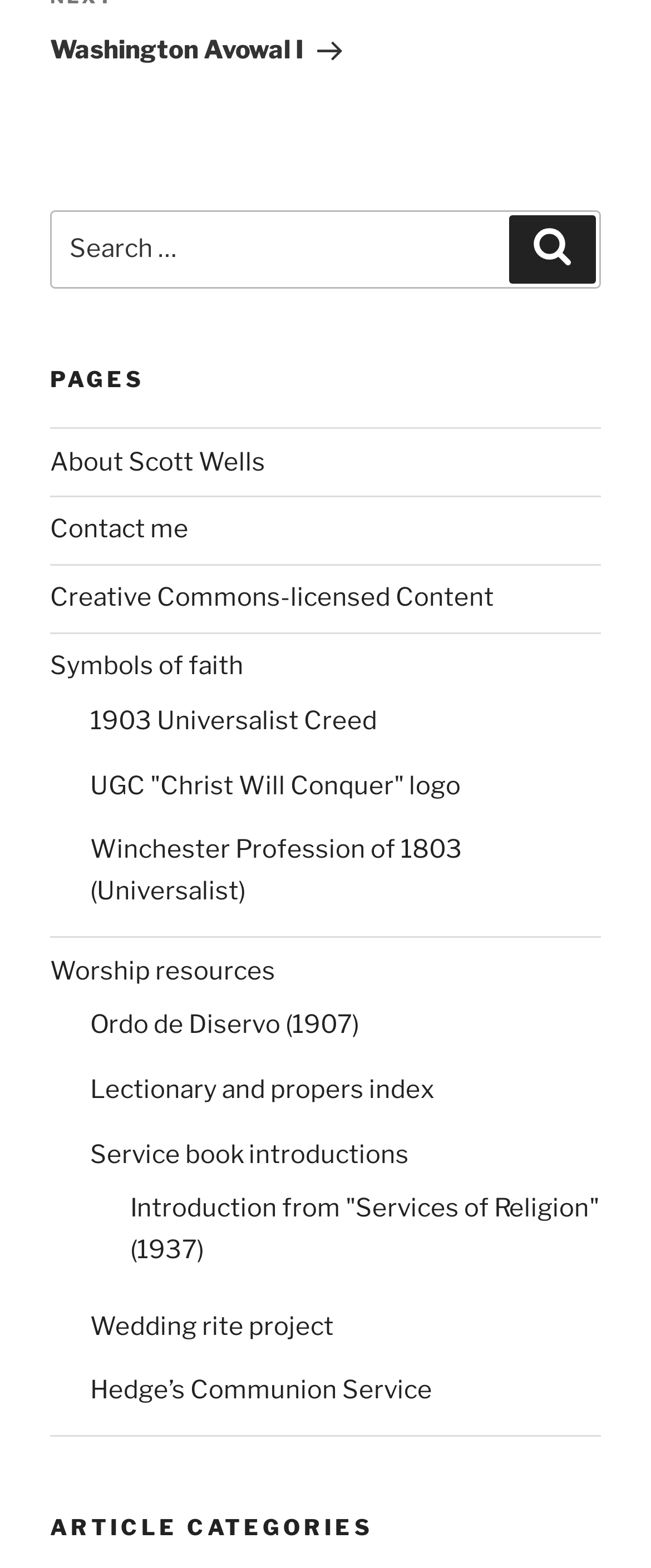What is the position of the 'ARTICLE CATEGORIES' heading?
Please use the image to provide a one-word or short phrase answer.

Bottom